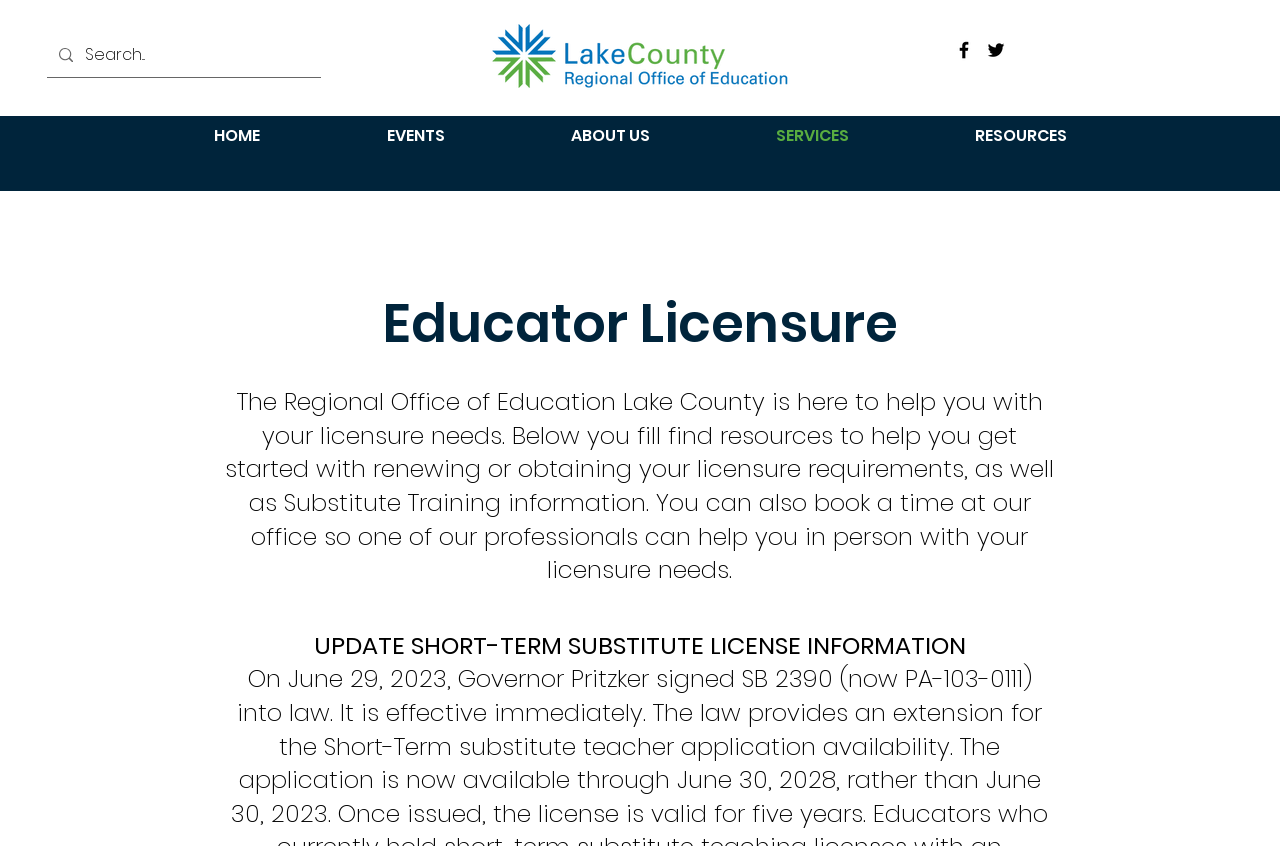Identify the bounding box coordinates for the UI element described by the following text: "ABOUT US". Provide the coordinates as four float numbers between 0 and 1, in the format [left, top, right, bottom].

[0.397, 0.139, 0.557, 0.182]